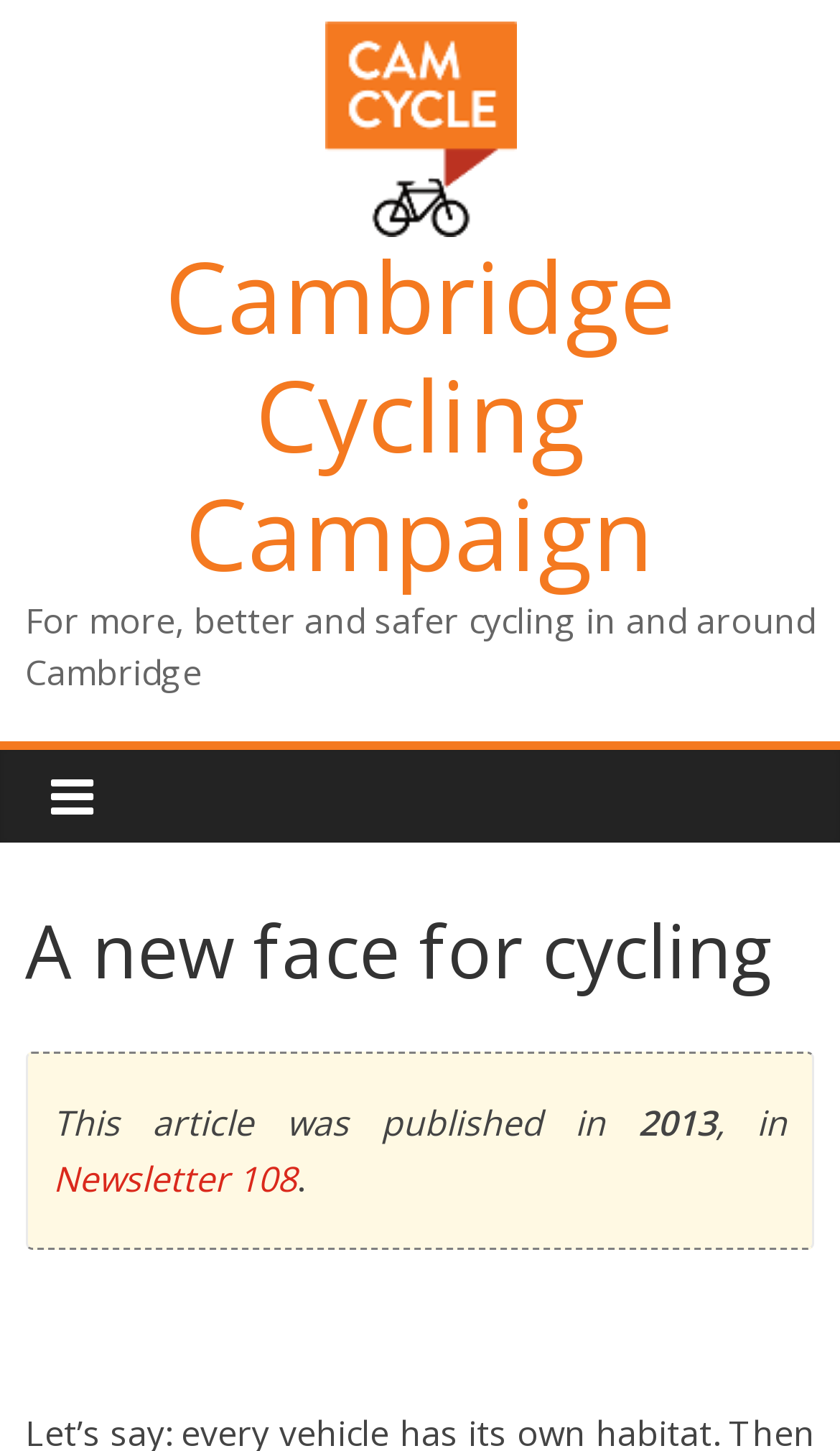Predict the bounding box of the UI element based on the description: "Nav Nav". The coordinates should be four float numbers between 0 and 1, formatted as [left, top, right, bottom].

None